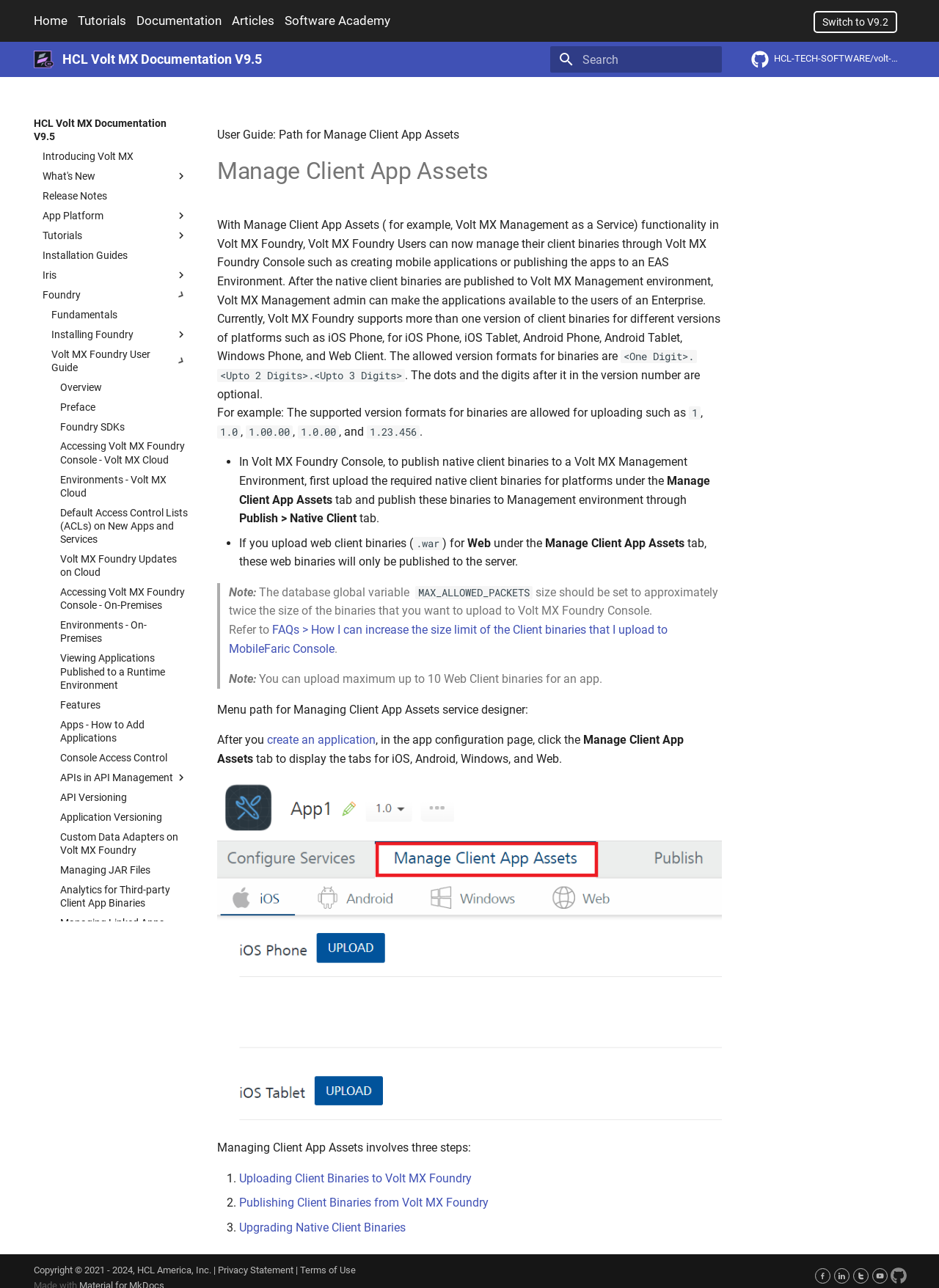Given the element description: "bridgefieldlawgh", predict the bounding box coordinates of this UI element. The coordinates must be four float numbers between 0 and 1, given as [left, top, right, bottom].

None